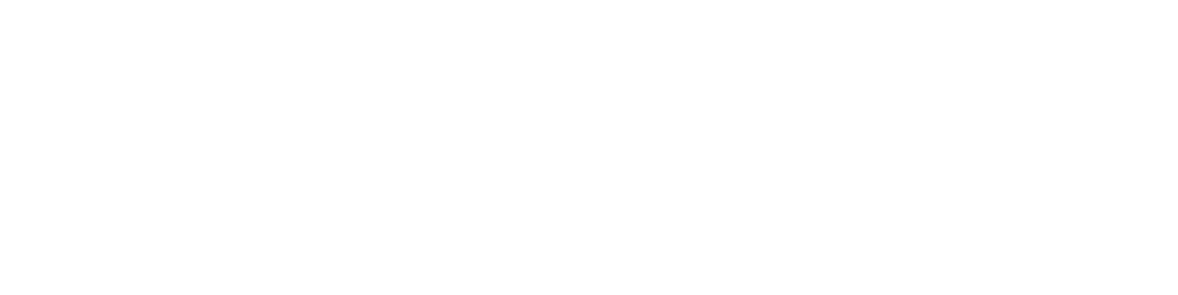What type of elements may be included in the graphic? Please answer the question using a single word or phrase based on the image.

Icons or symbols